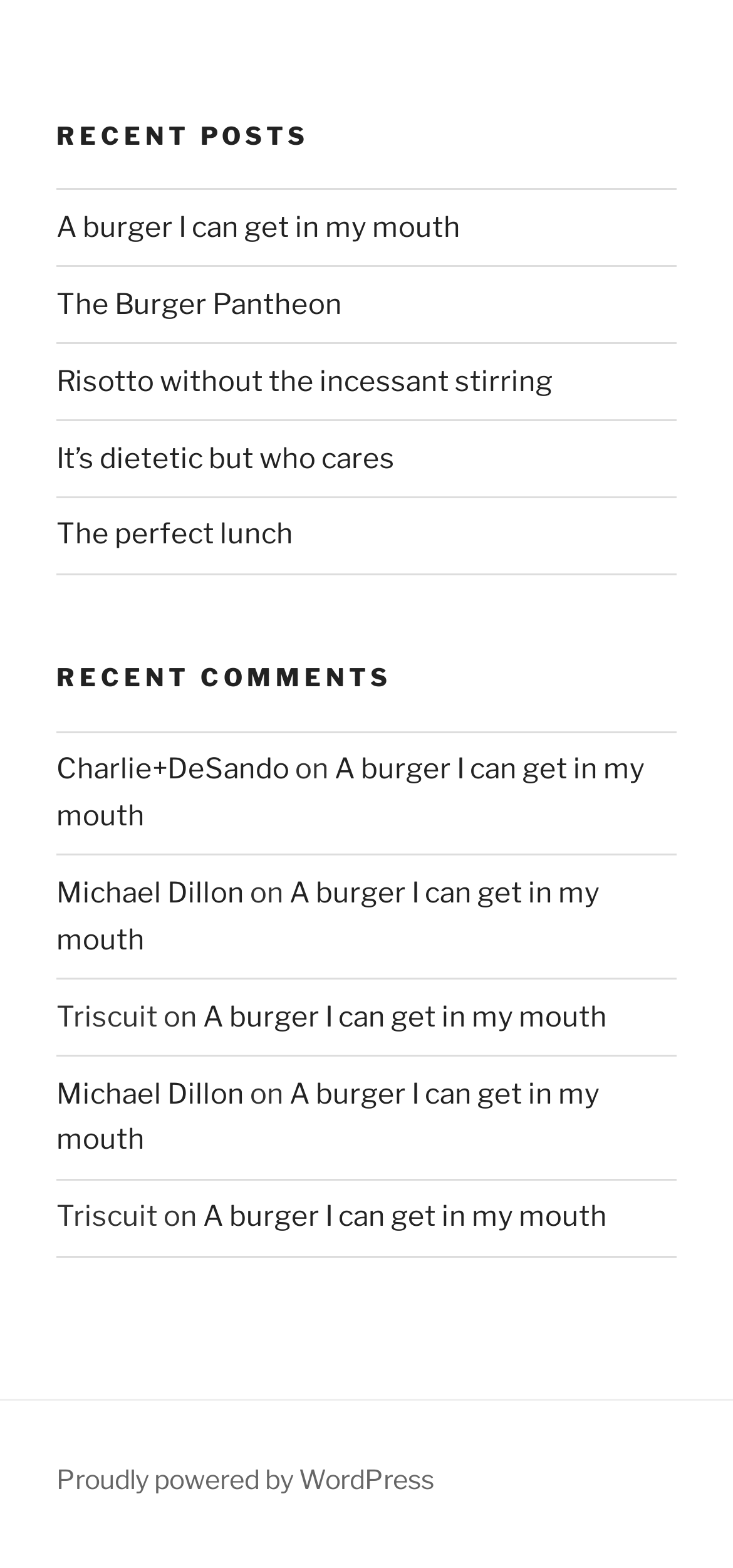Identify and provide the bounding box coordinates of the UI element described: "Proudly powered by WordPress". The coordinates should be formatted as [left, top, right, bottom], with each number being a float between 0 and 1.

[0.077, 0.932, 0.592, 0.953]